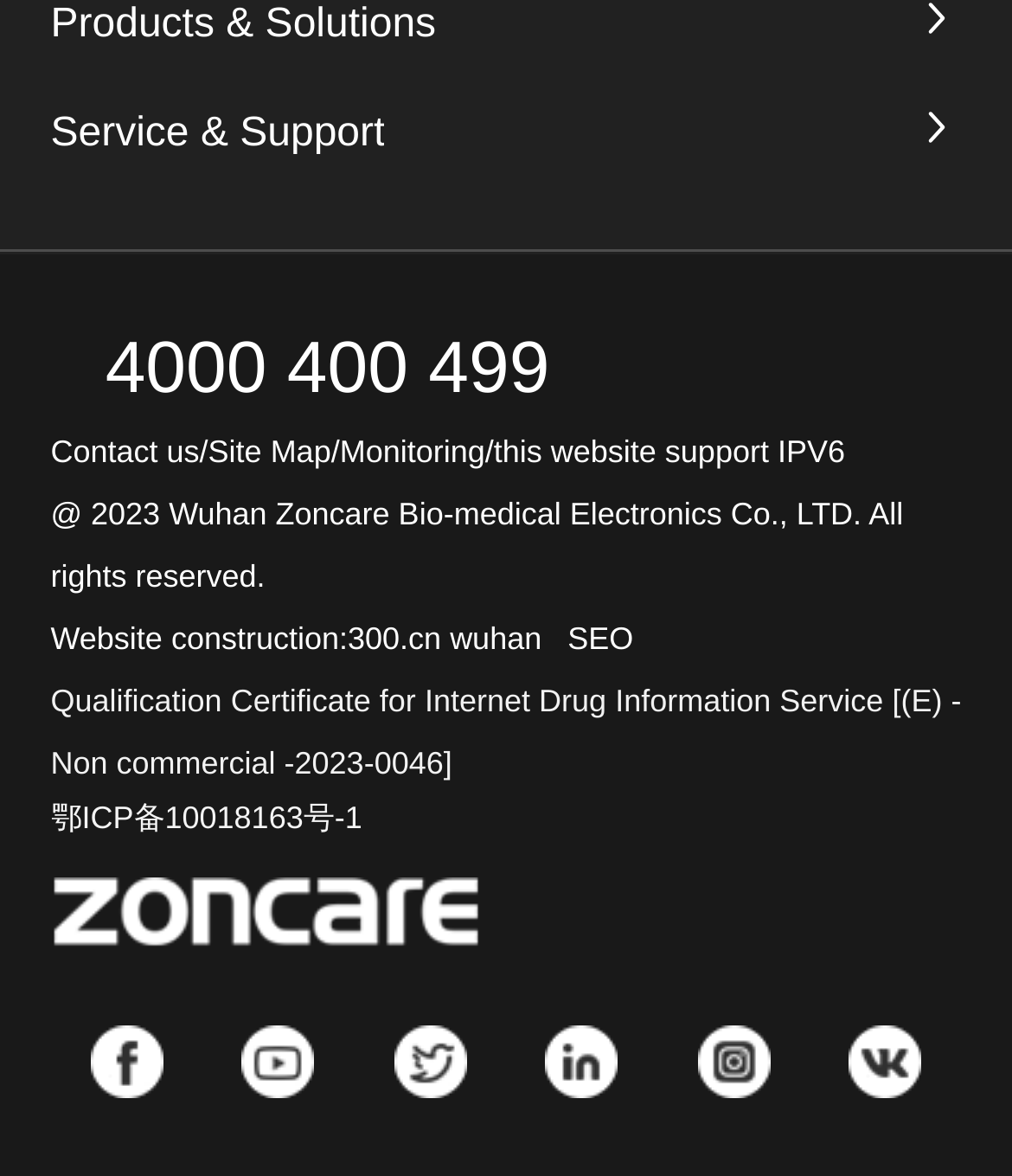Show the bounding box coordinates of the element that should be clicked to complete the task: "Call 4000 400 499".

[0.104, 0.279, 0.543, 0.347]